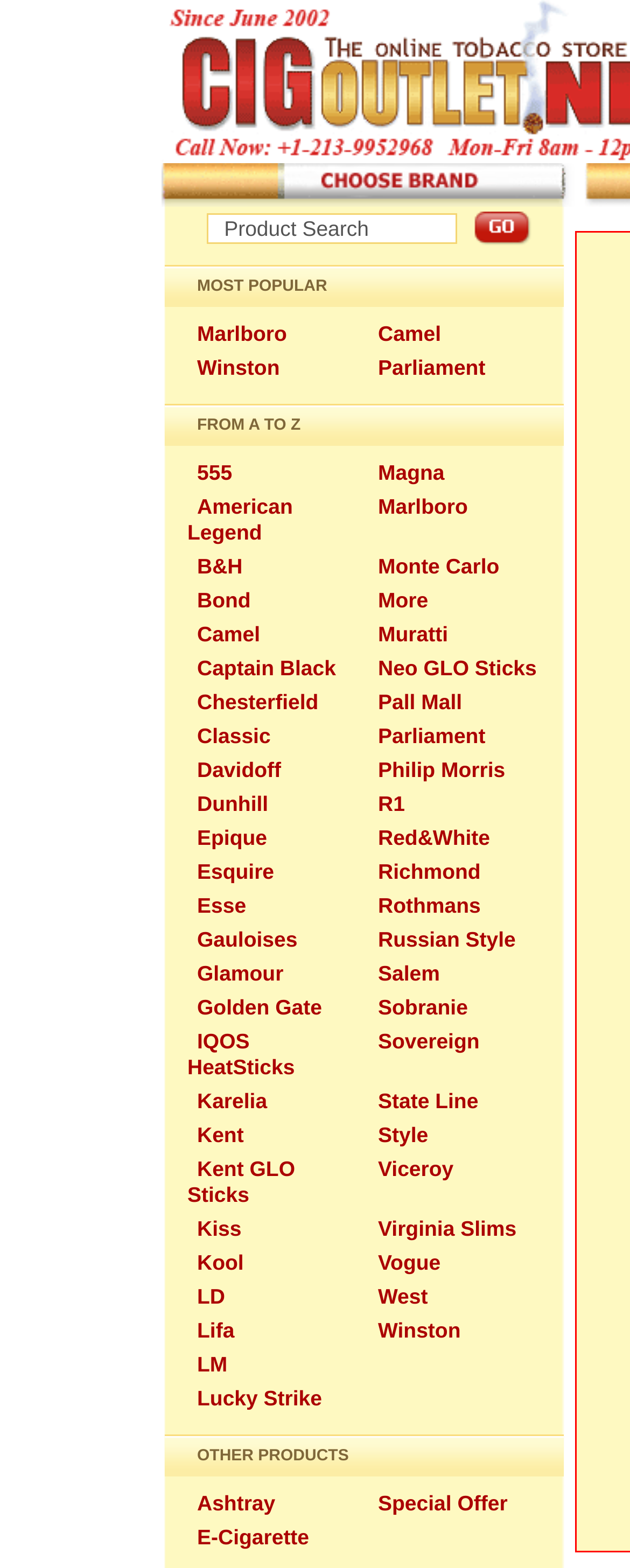Is there a section for other products on the webpage?
Please provide a single word or phrase answer based on the image.

Yes